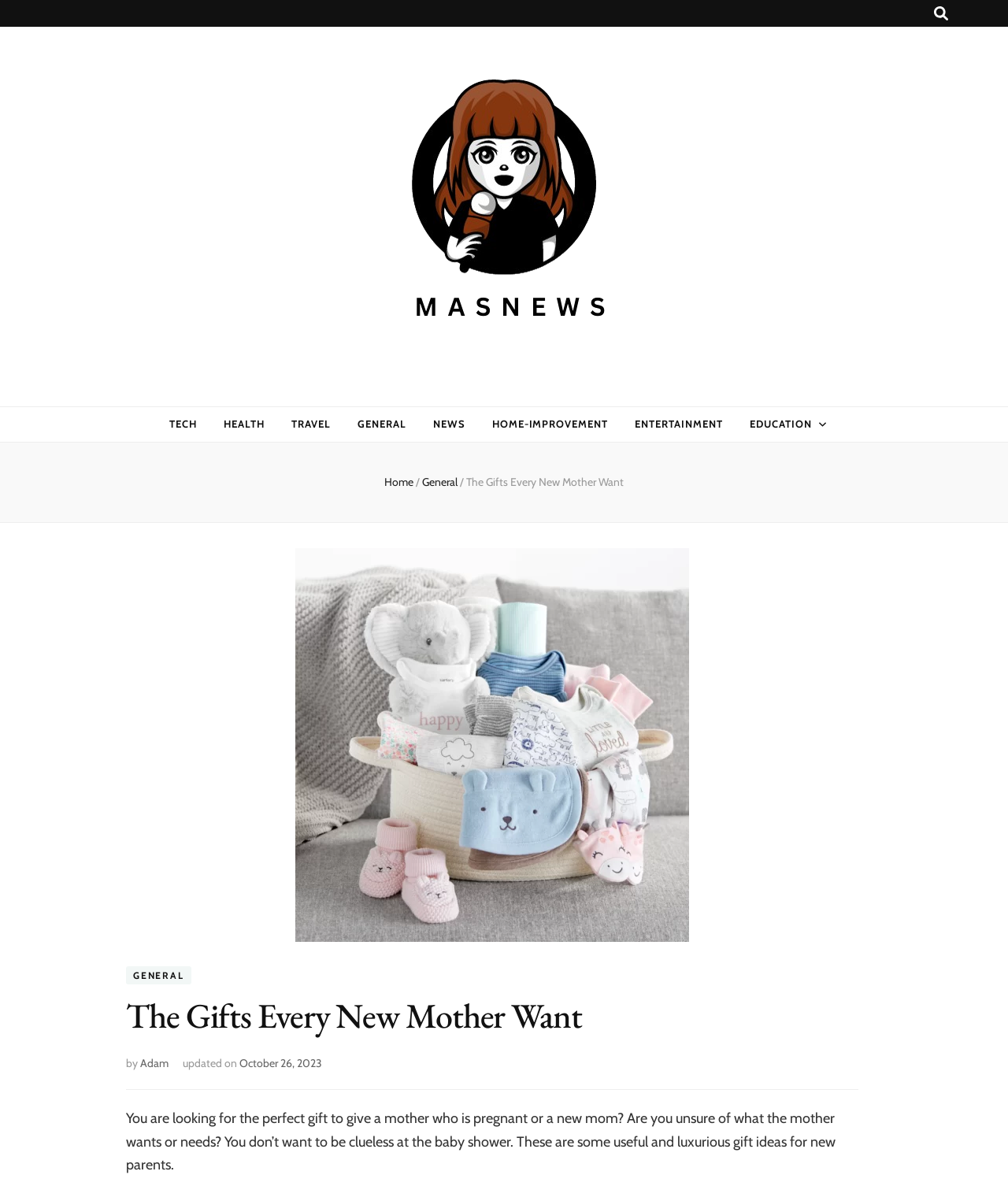What is the category of the link 'TECH'?
Based on the screenshot, provide your answer in one word or phrase.

GENERAL